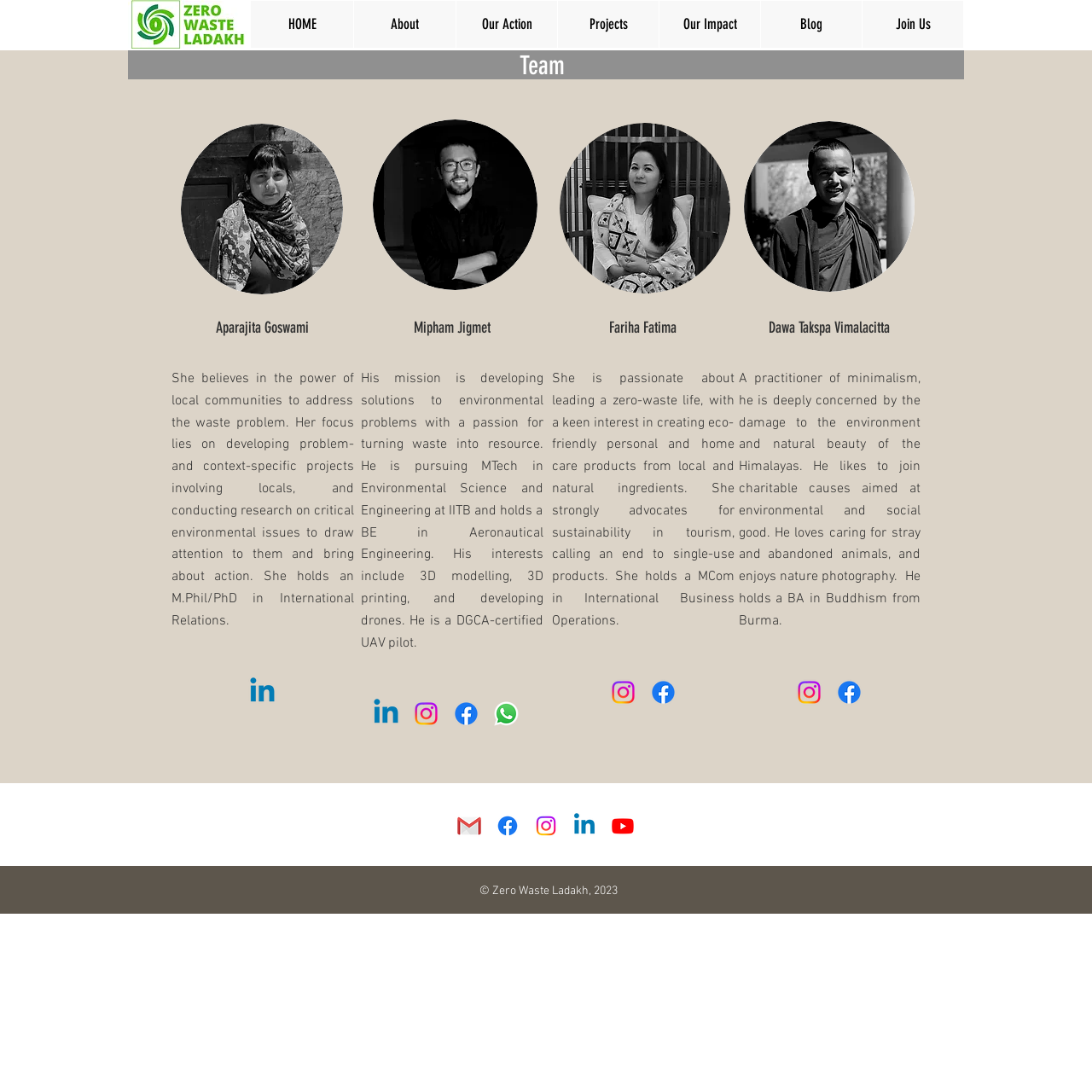What is the name of the first team member listed?
Answer the question using a single word or phrase, according to the image.

Aparajita Goswami